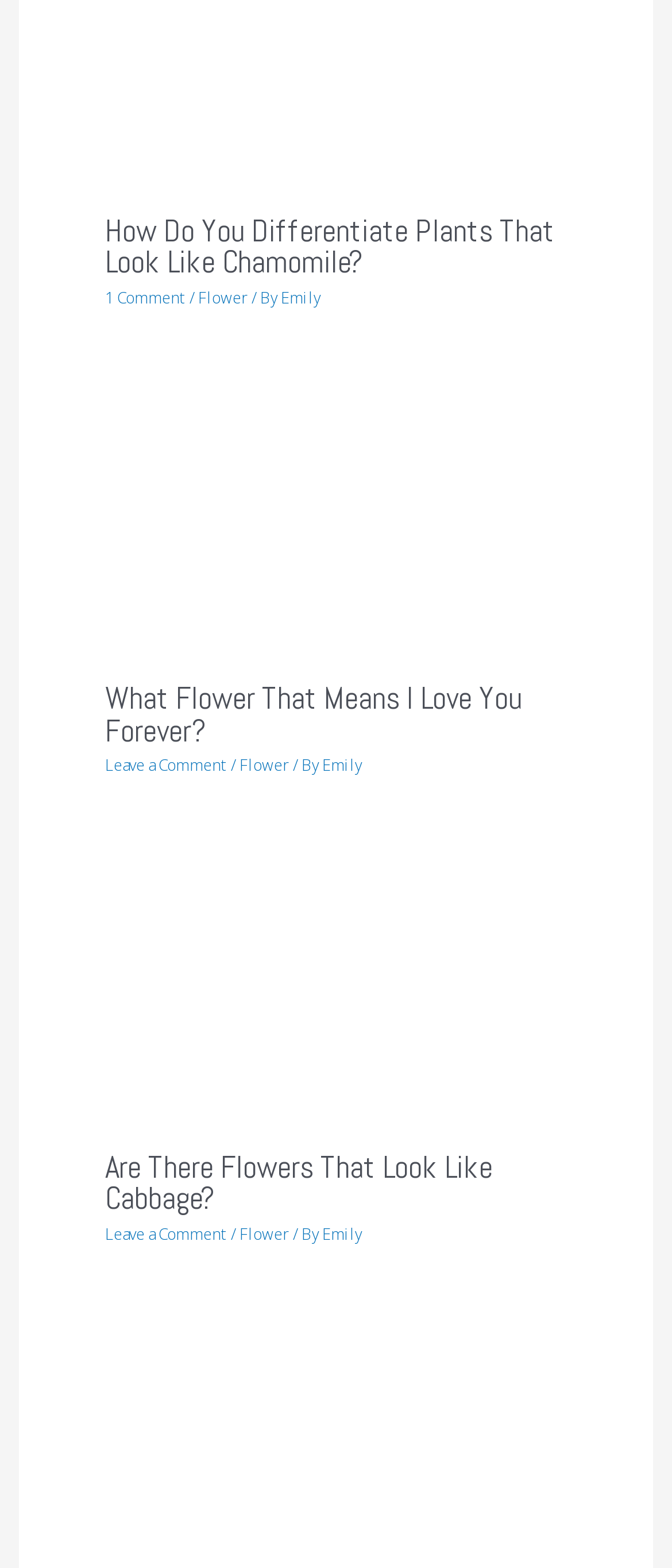Determine the bounding box coordinates of the region I should click to achieve the following instruction: "Leave a comment on the article about What Flower That Means I Love You Forever?". Ensure the bounding box coordinates are four float numbers between 0 and 1, i.e., [left, top, right, bottom].

[0.156, 0.481, 0.338, 0.495]